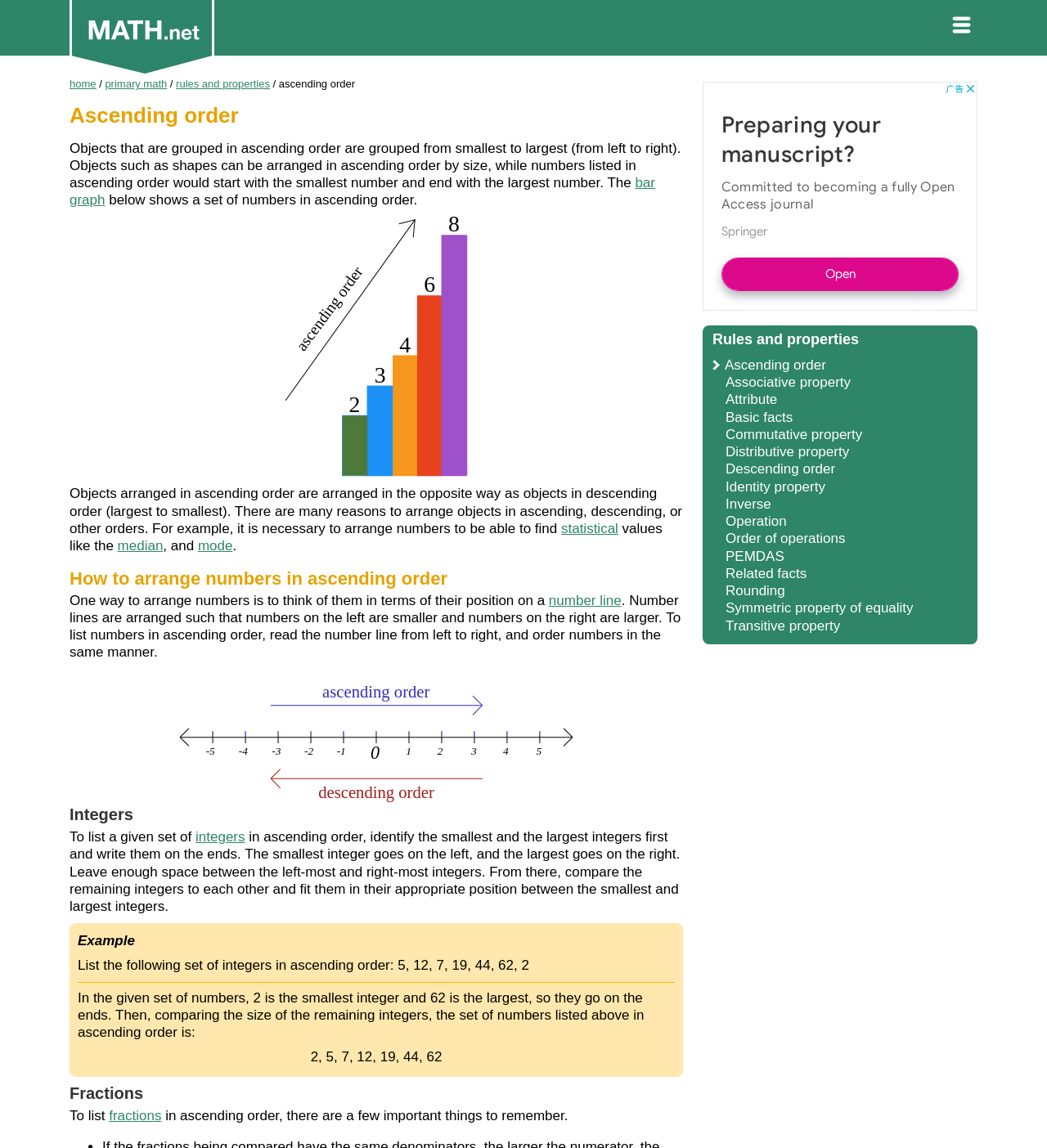Please locate the bounding box coordinates of the element that should be clicked to complete the given instruction: "Read the 'Ascending order' heading".

[0.066, 0.079, 0.652, 0.118]